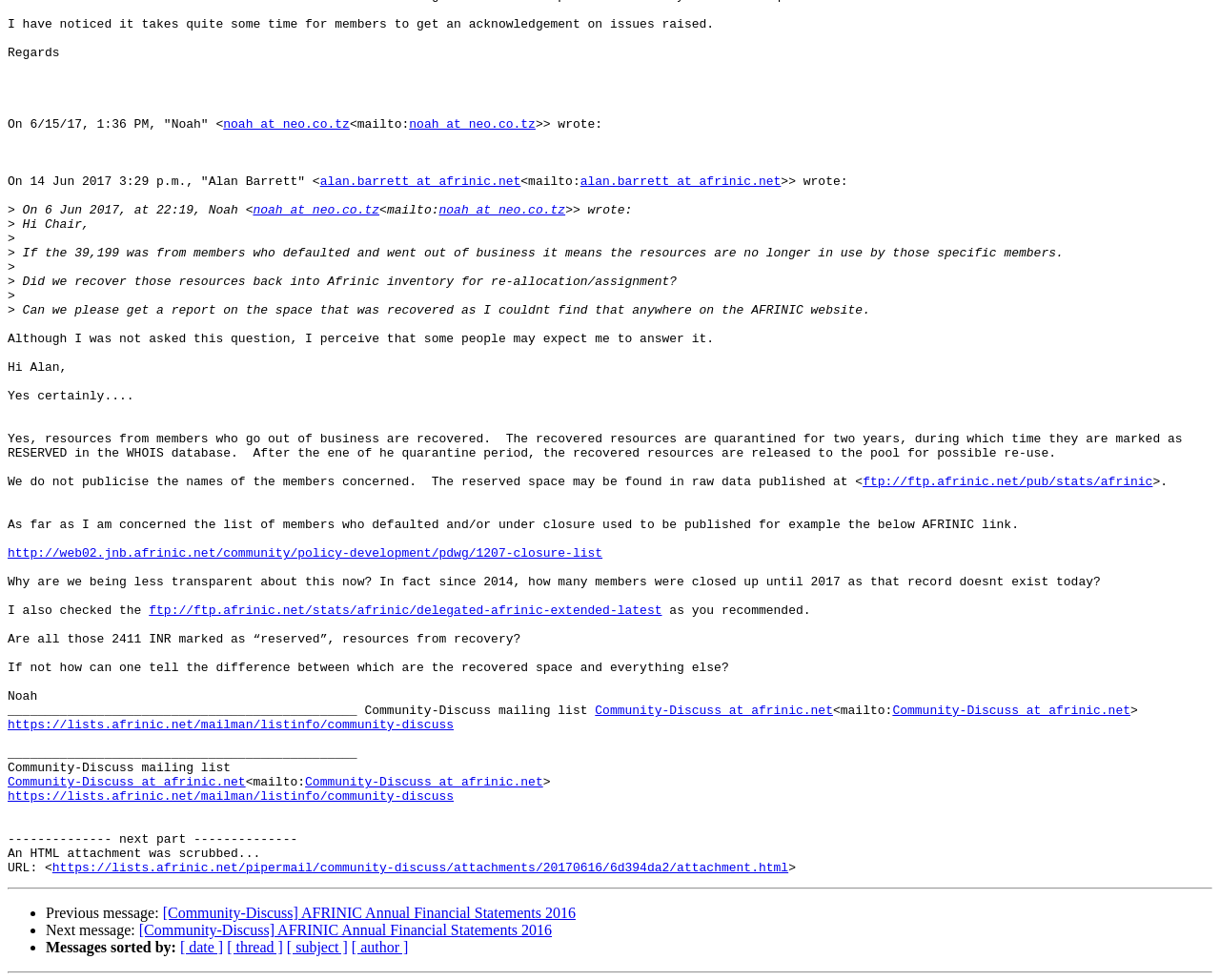Pinpoint the bounding box coordinates of the element that must be clicked to accomplish the following instruction: "Click on the link to send an email to Noah". The coordinates should be in the format of four float numbers between 0 and 1, i.e., [left, top, right, bottom].

[0.183, 0.12, 0.287, 0.135]